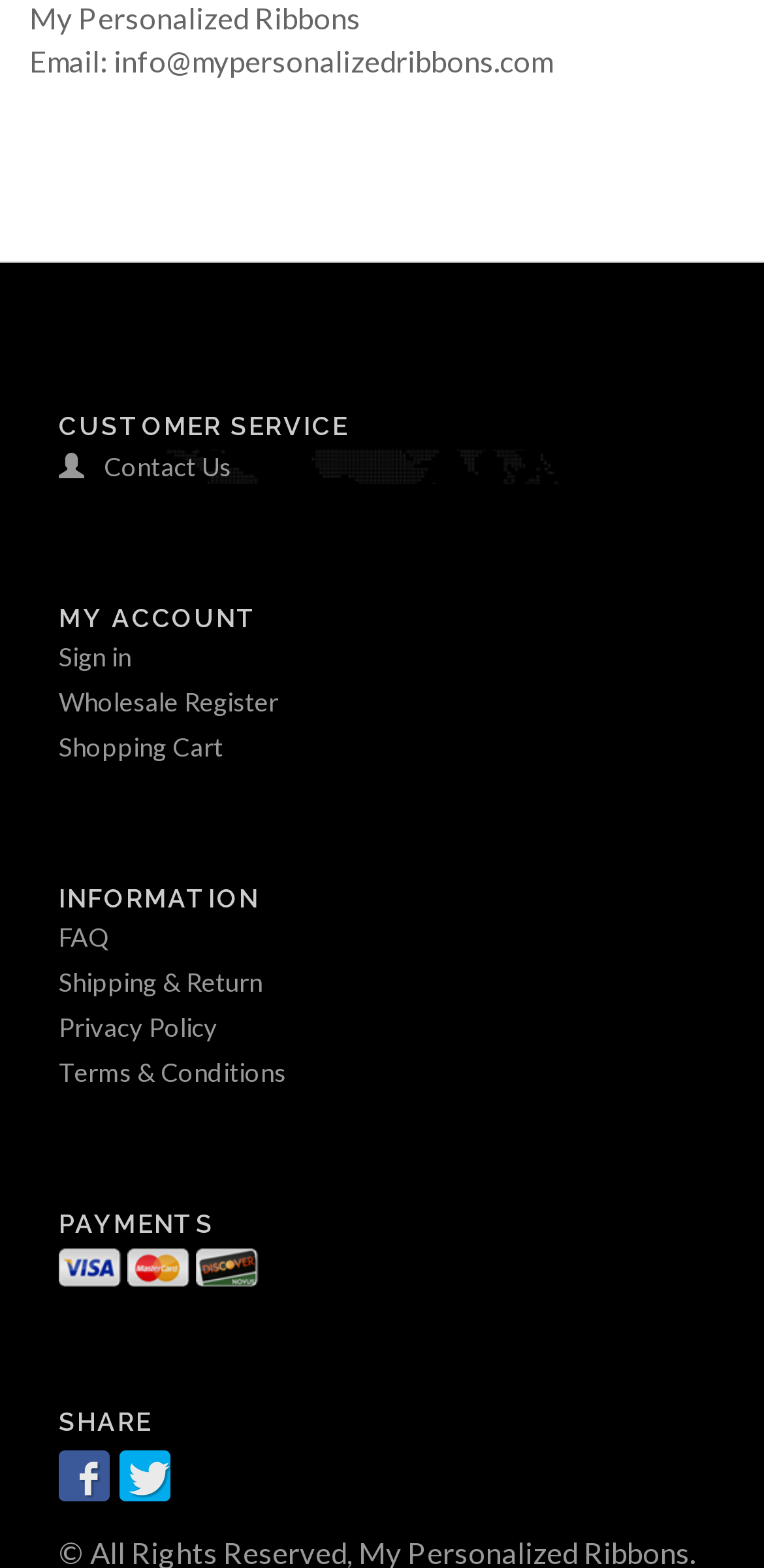Find the bounding box coordinates for the area that must be clicked to perform this action: "View shopping cart".

[0.077, 0.466, 0.292, 0.486]